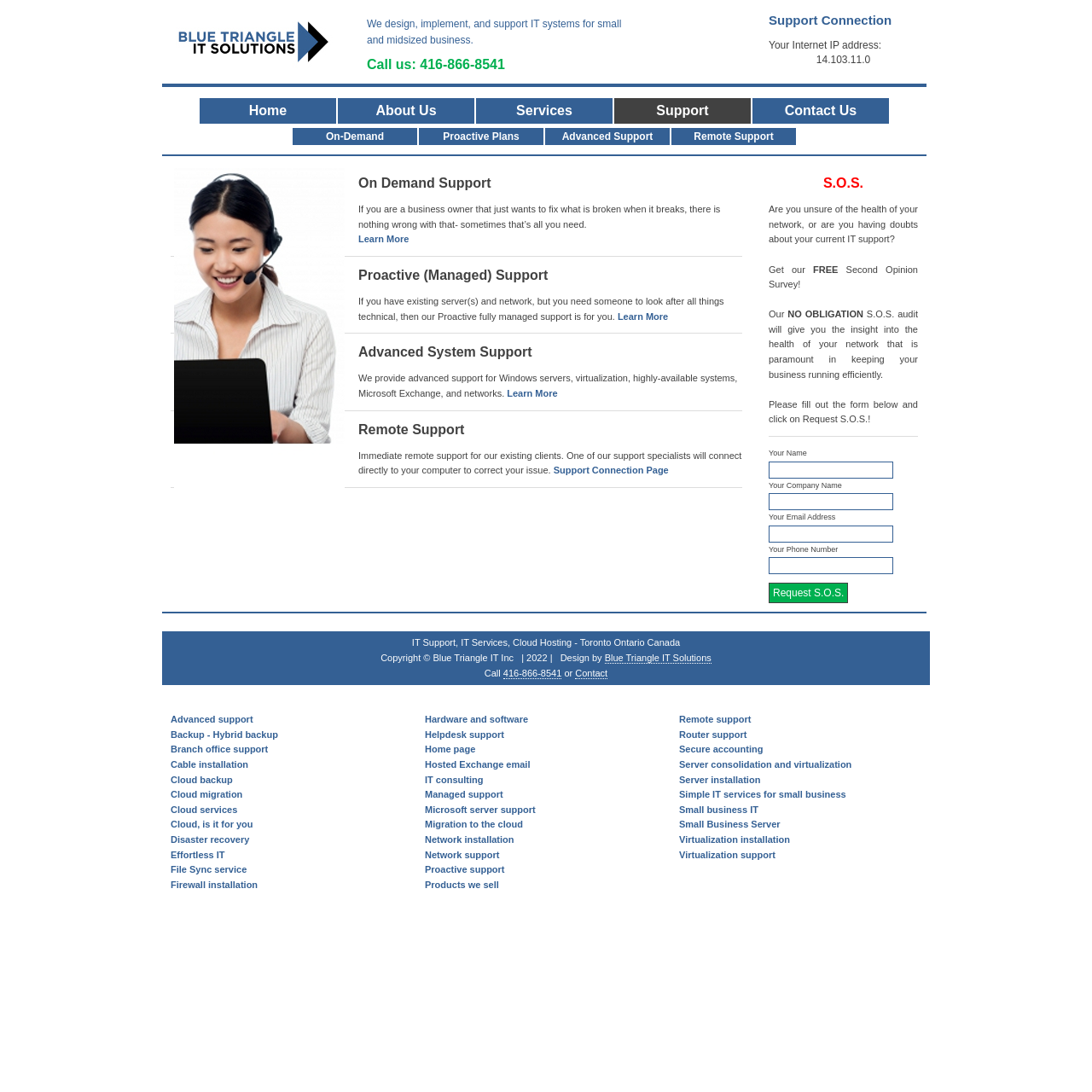Given the content of the image, can you provide a detailed answer to the question?
How can I request an S.O.S. audit?

To request an S.O.S. audit, I can fill out the form located in the S.O.S. section of the webpage, which asks for my name, company name, email address, and phone number. After filling out the form, I can click the 'Request S.O.S.' button to submit my request.